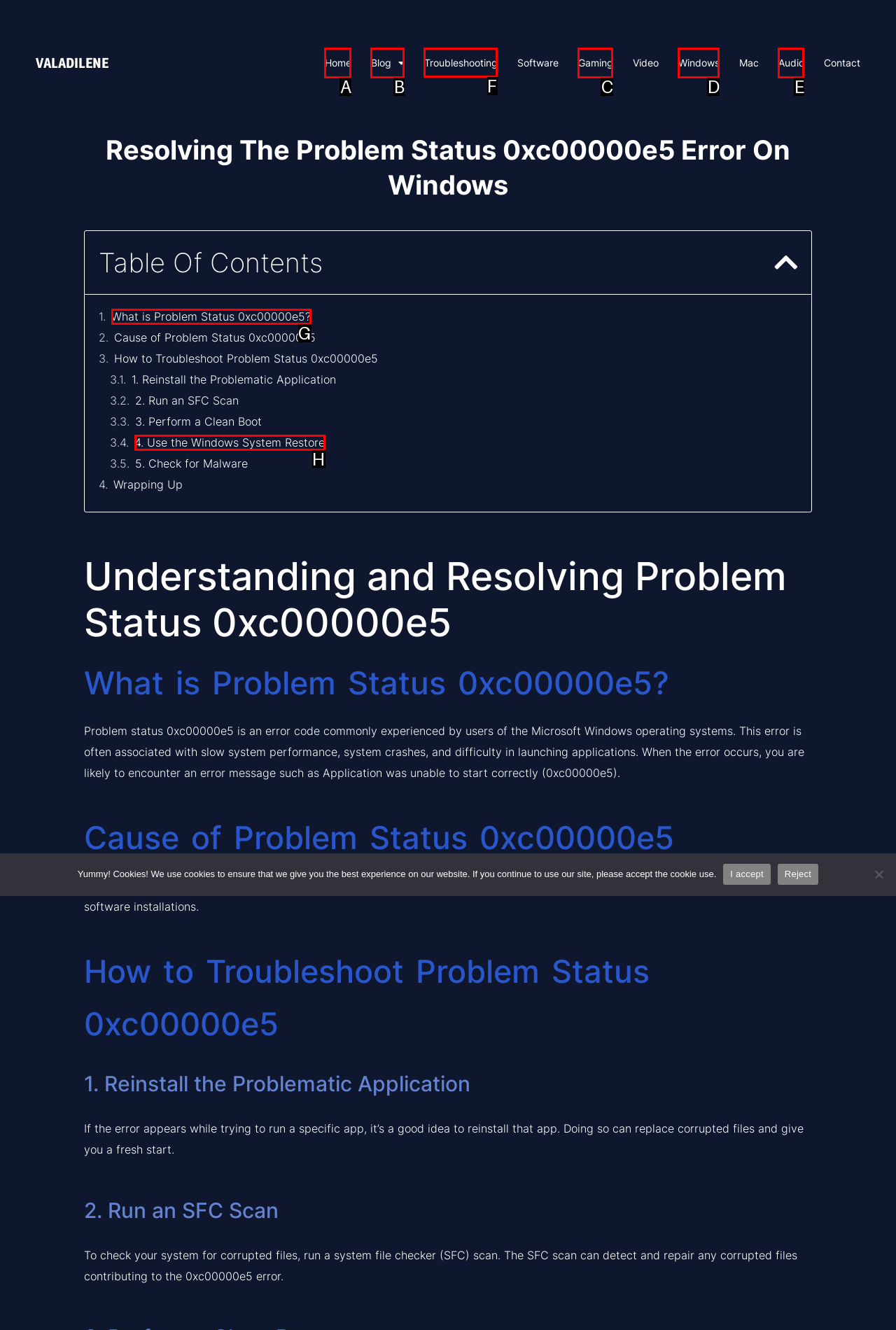Select the appropriate HTML element that needs to be clicked to execute the following task: Click on the 'Troubleshooting' link. Respond with the letter of the option.

F